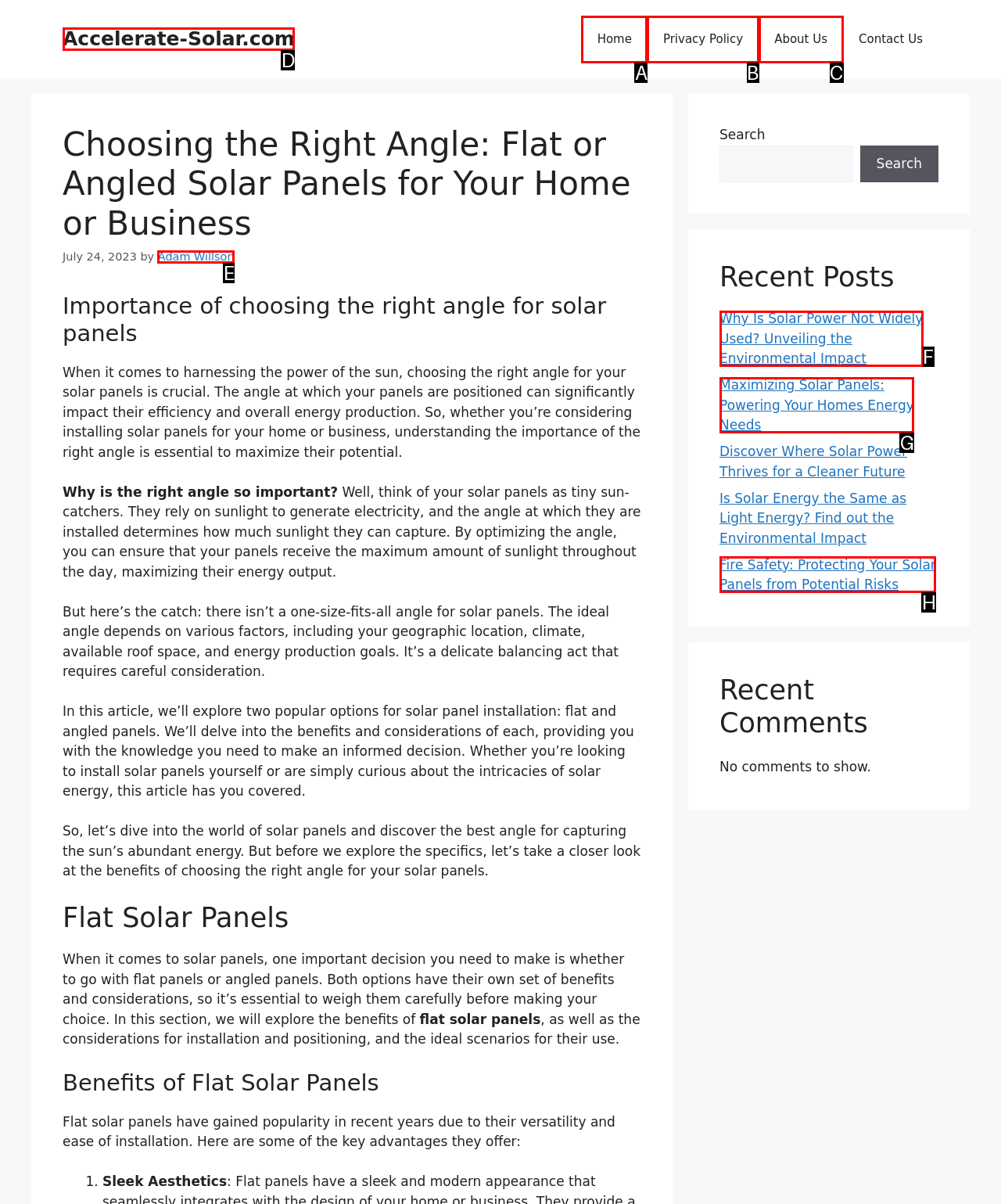Select the option that matches this description: Home
Answer by giving the letter of the chosen option.

A